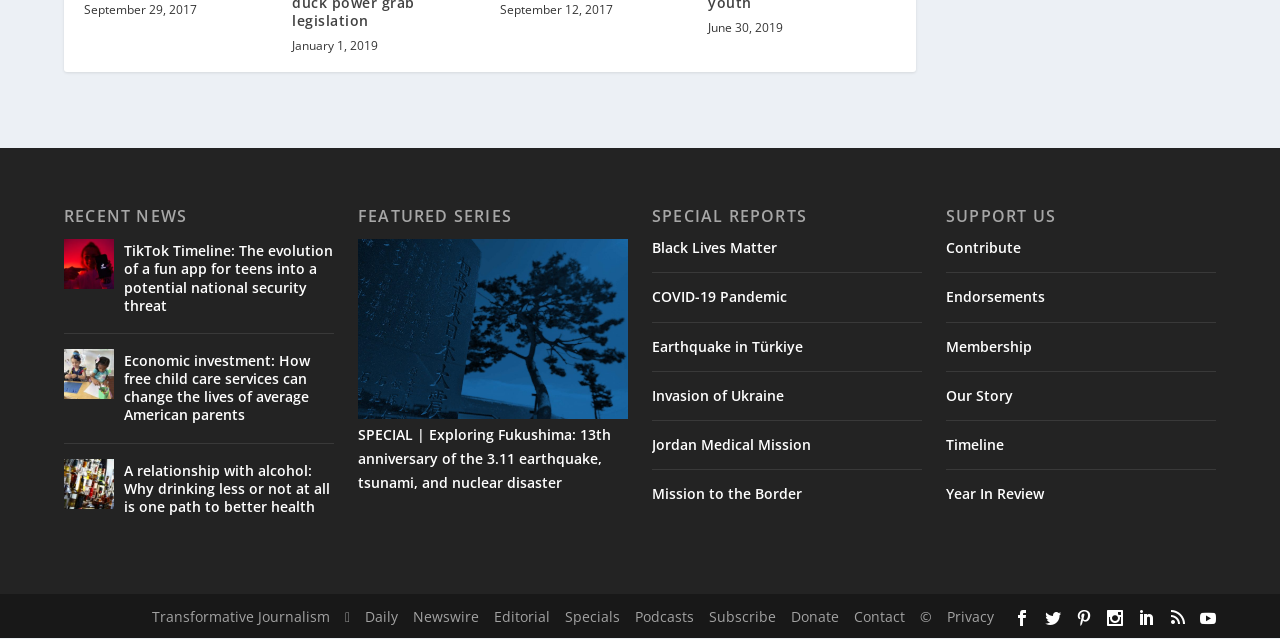Please provide a detailed answer to the question below based on the screenshot: 
What is the last special report?

I found the special reports section by looking at the bottom of the webpage, where it shows a heading 'SPECIAL REPORTS' and several links below it, with 'Mission to the Border' being the last one.